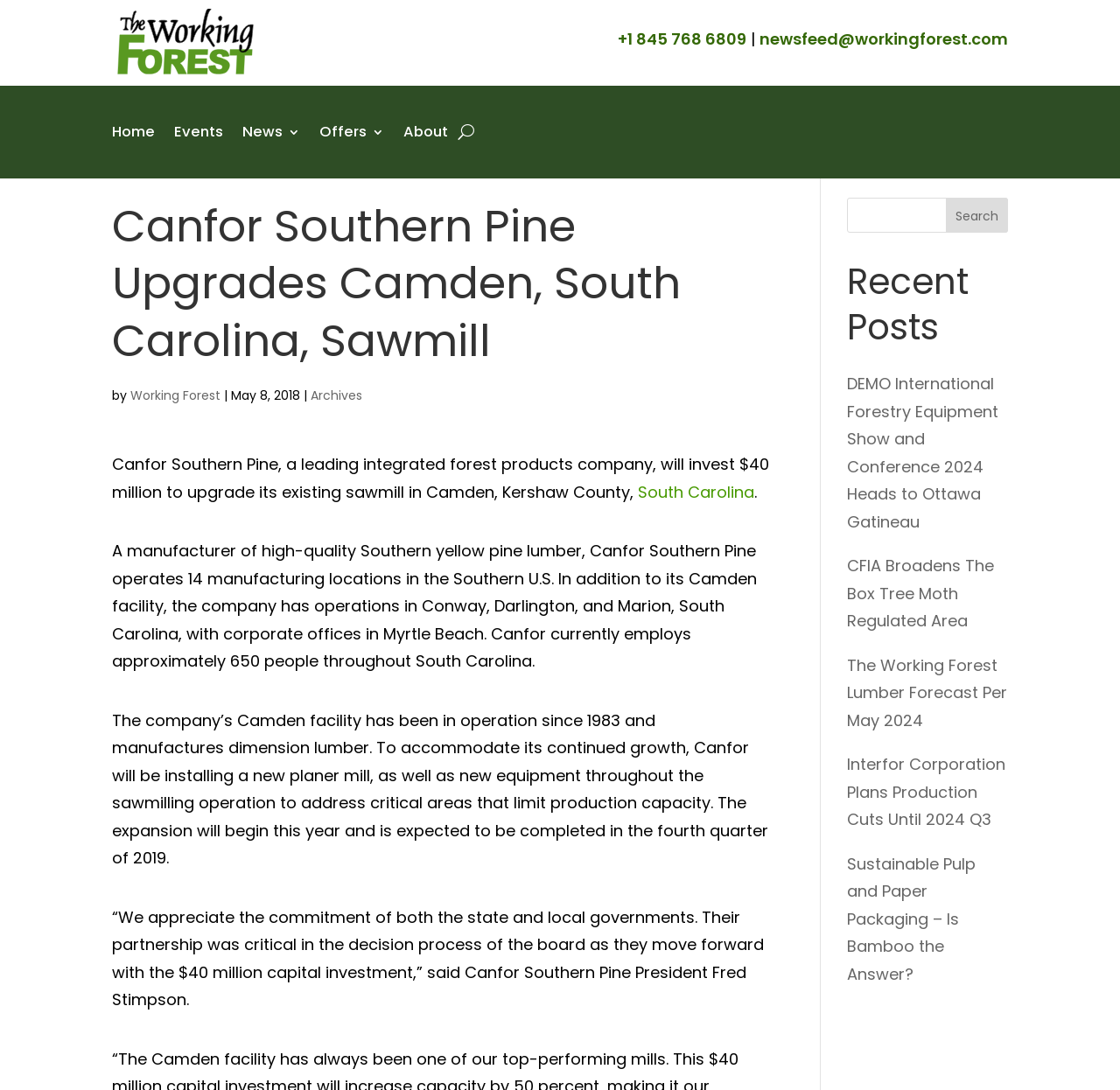Identify the bounding box coordinates of the section to be clicked to complete the task described by the following instruction: "go to home page". The coordinates should be four float numbers between 0 and 1, formatted as [left, top, right, bottom].

None